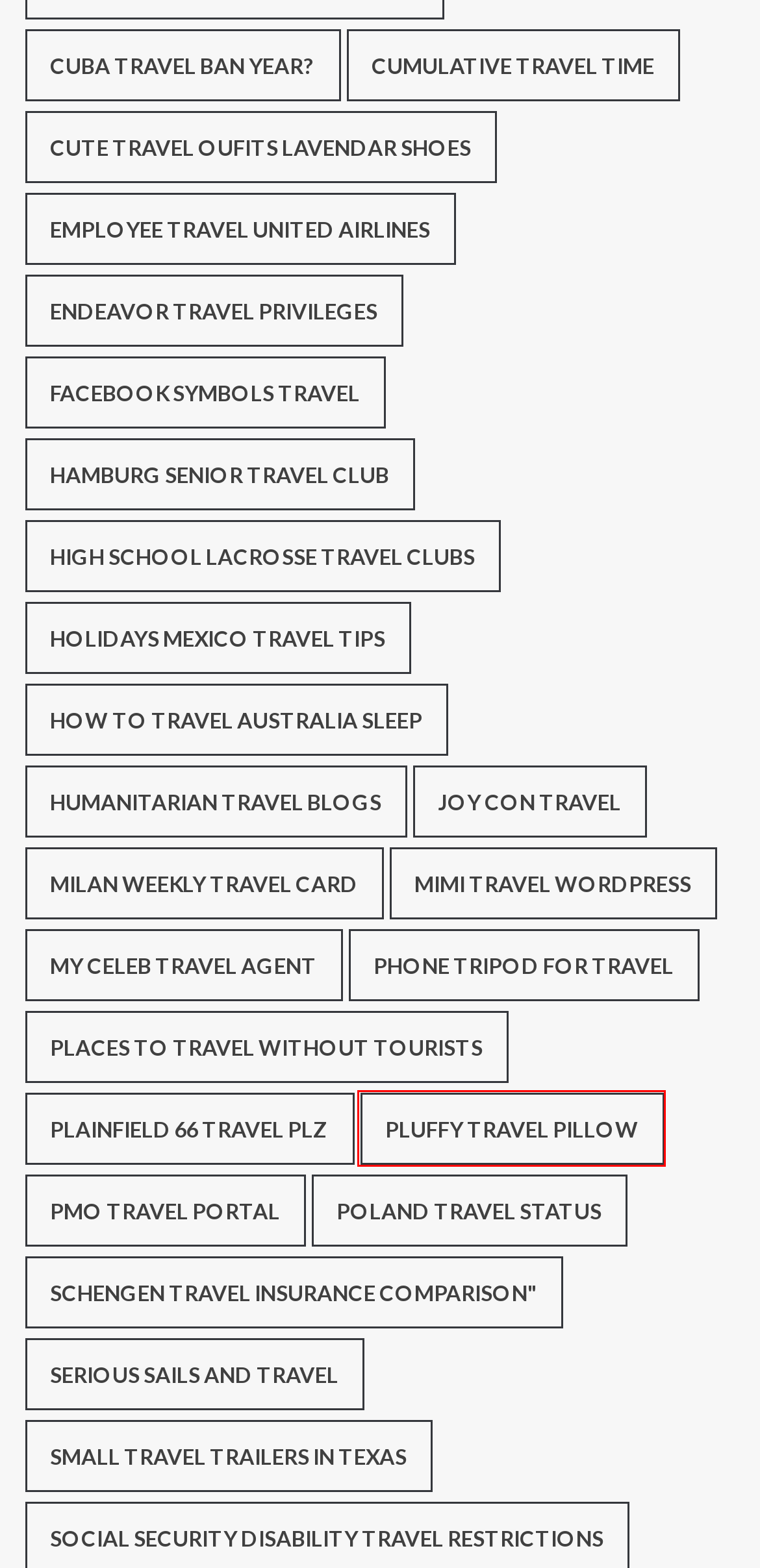Given a screenshot of a webpage with a red bounding box around an element, choose the most appropriate webpage description for the new page displayed after clicking the element within the bounding box. Here are the candidates:
A. How To Travel Australia Sleep – Aposurvey
B. Schengen Travel Insurance Comparison” – Aposurvey
C. Places To Travel Without Tourists – Aposurvey
D. Plainfield 66 Travel Plz – Aposurvey
E. Humanitarian Travel Blogs – Aposurvey
F. Small Travel Trailers In Texas – Aposurvey
G. Hamburg Senior Travel Club – Aposurvey
H. Pluffy Travel Pillow – Aposurvey

H